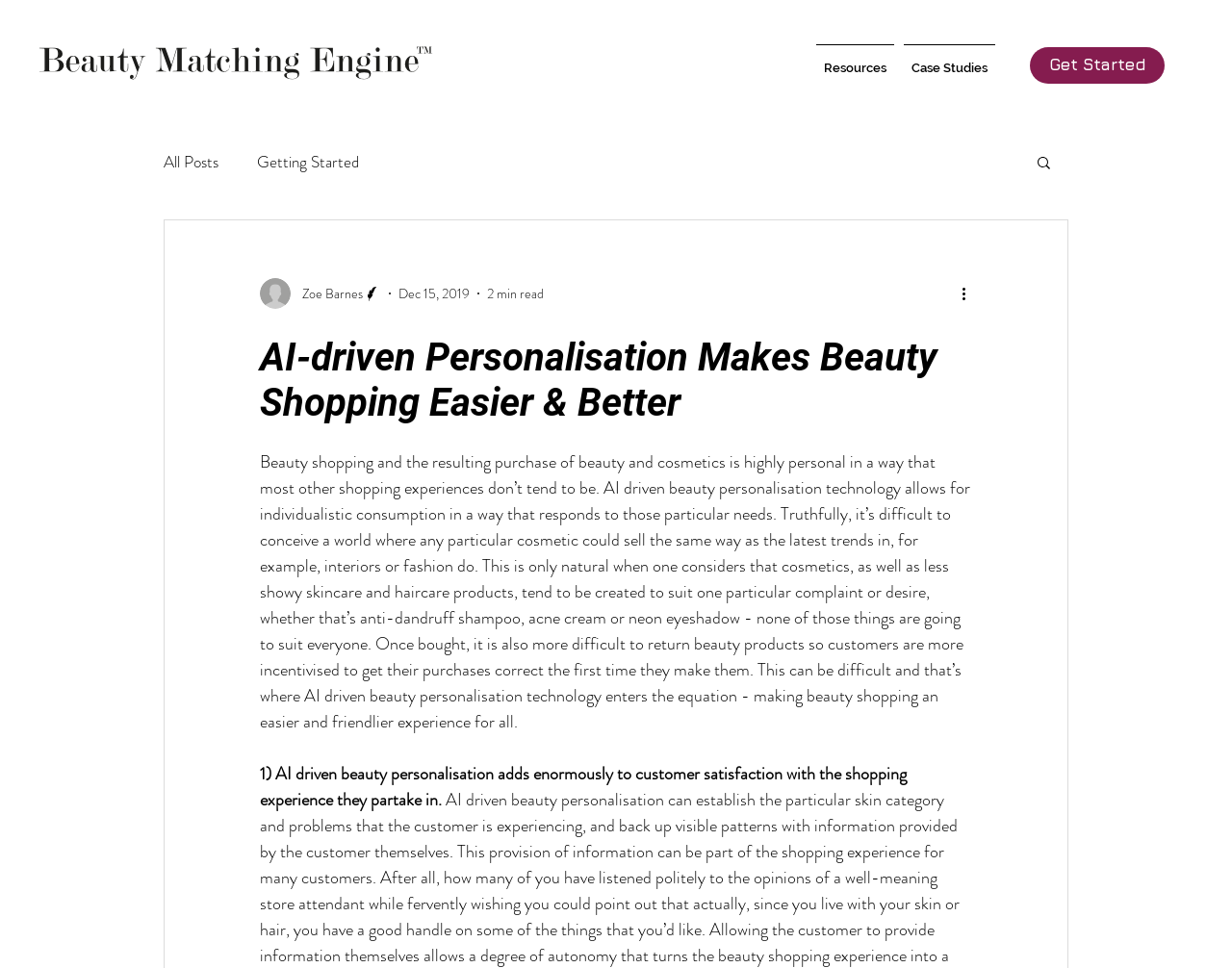Provide the bounding box coordinates of the area you need to click to execute the following instruction: "Click on the 'More actions' button".

[0.778, 0.291, 0.797, 0.315]